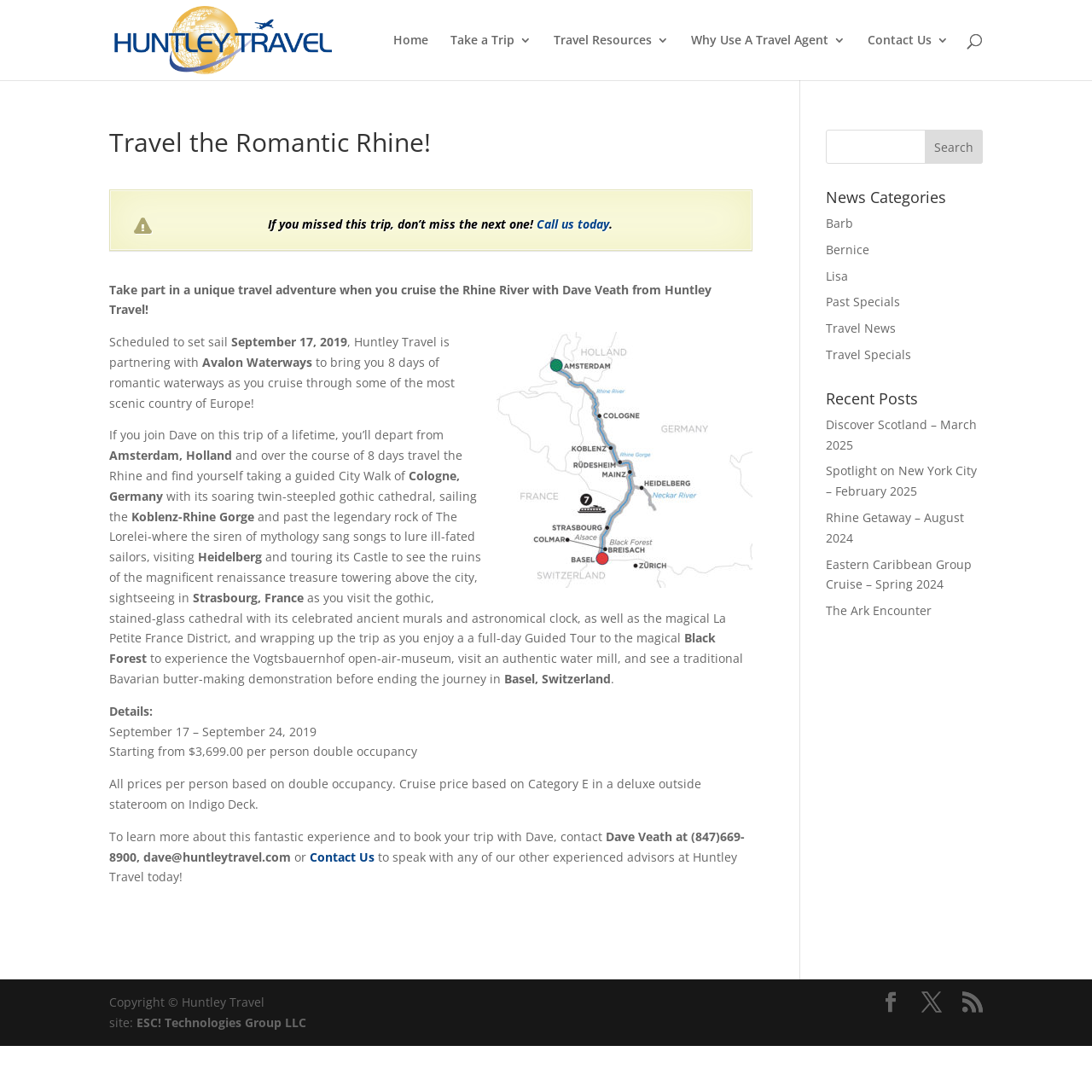What is the price of the Rhine River cruise?
Provide an in-depth and detailed explanation in response to the question.

The price of the Rhine River cruise can be found in the article section of the webpage, where it says 'Starting from $3,699.00 per person double occupancy'. This is the price for a deluxe outside stateroom on Indigo Deck.